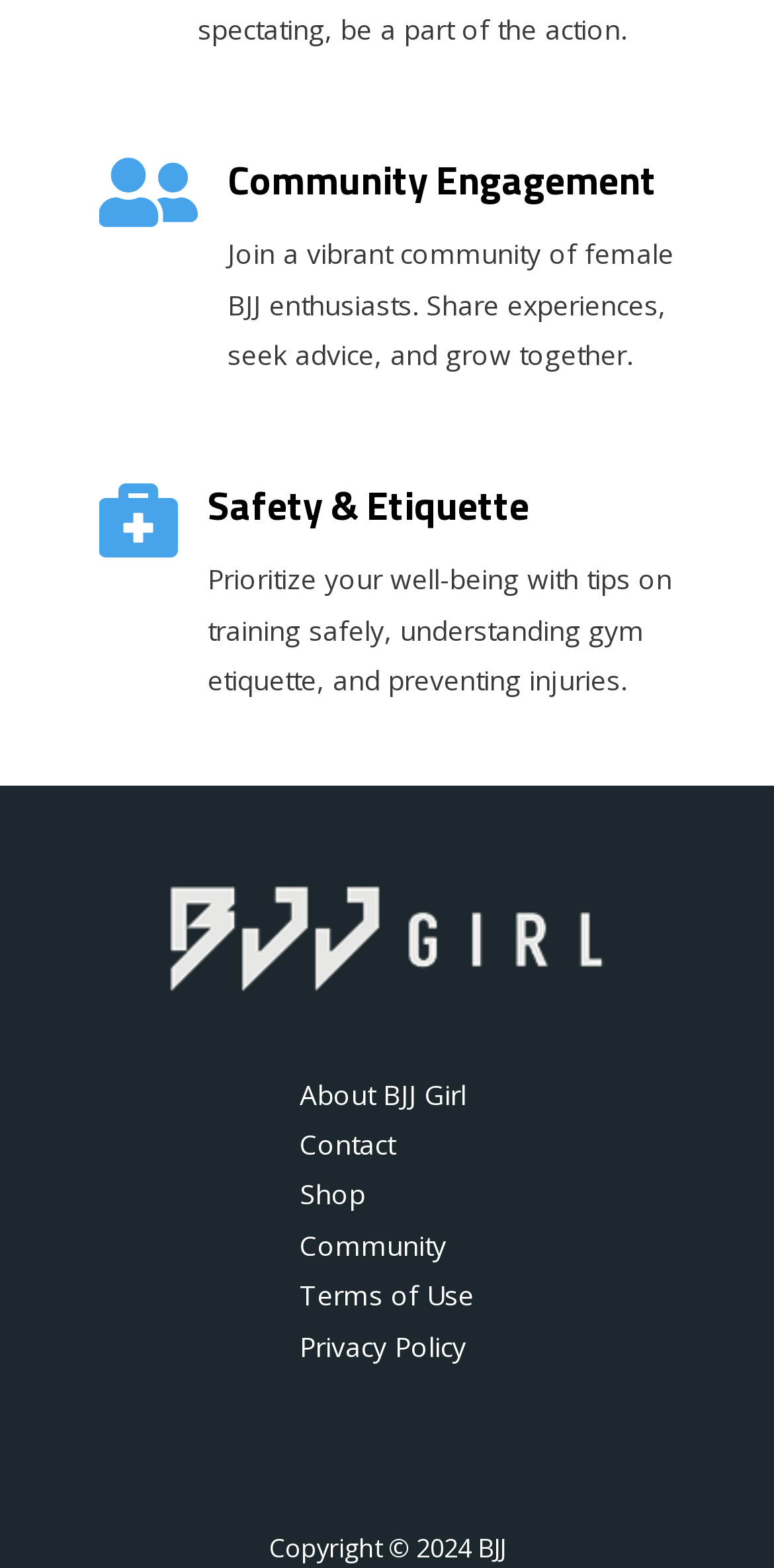For the given element description Terms of Use, determine the bounding box coordinates of the UI element. The coordinates should follow the format (top-left x, top-left y, bottom-right x, bottom-right y) and be within the range of 0 to 1.

[0.336, 0.814, 0.664, 0.838]